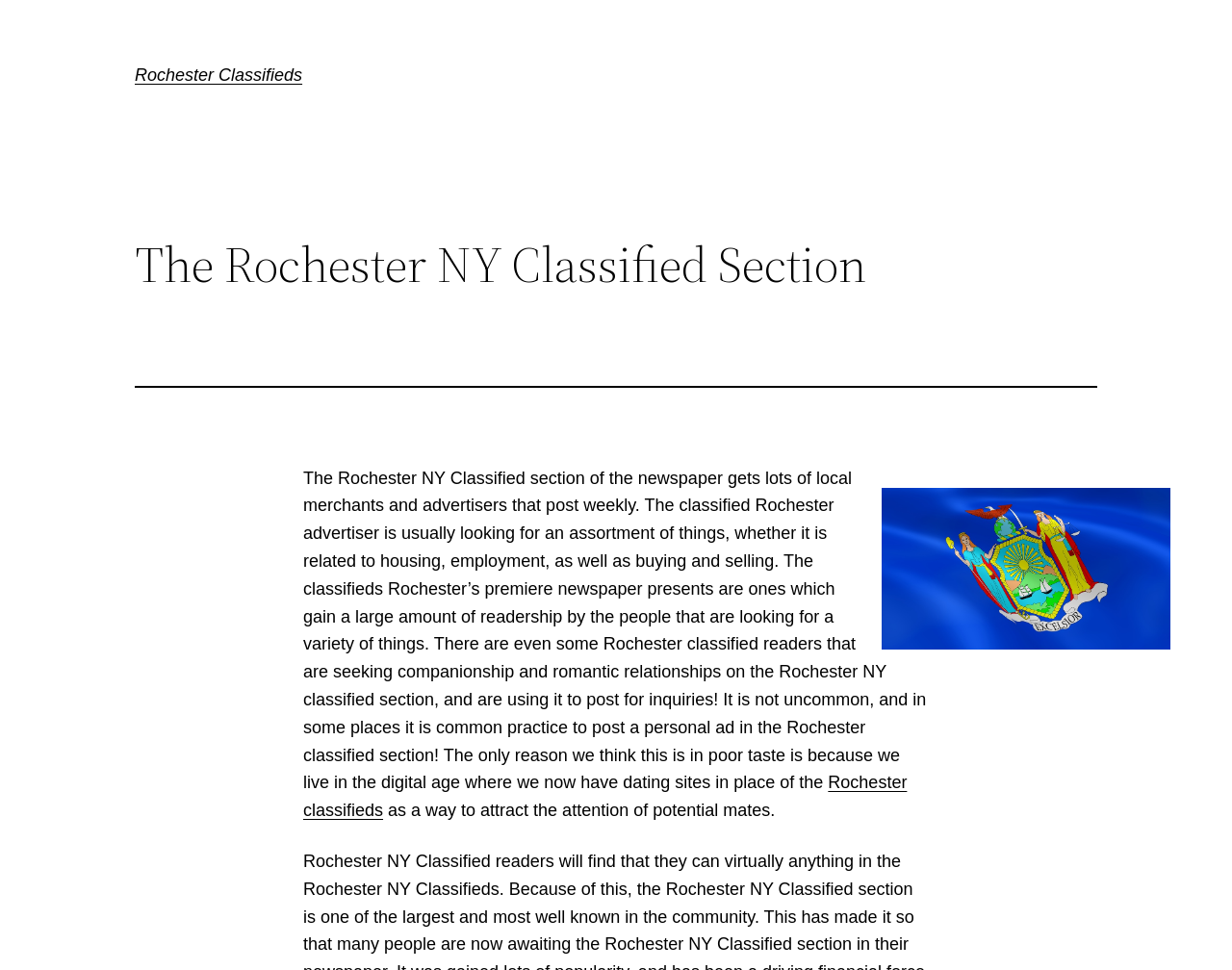Answer the question with a single word or phrase: 
What is the purpose of the classified section?

To attract attention